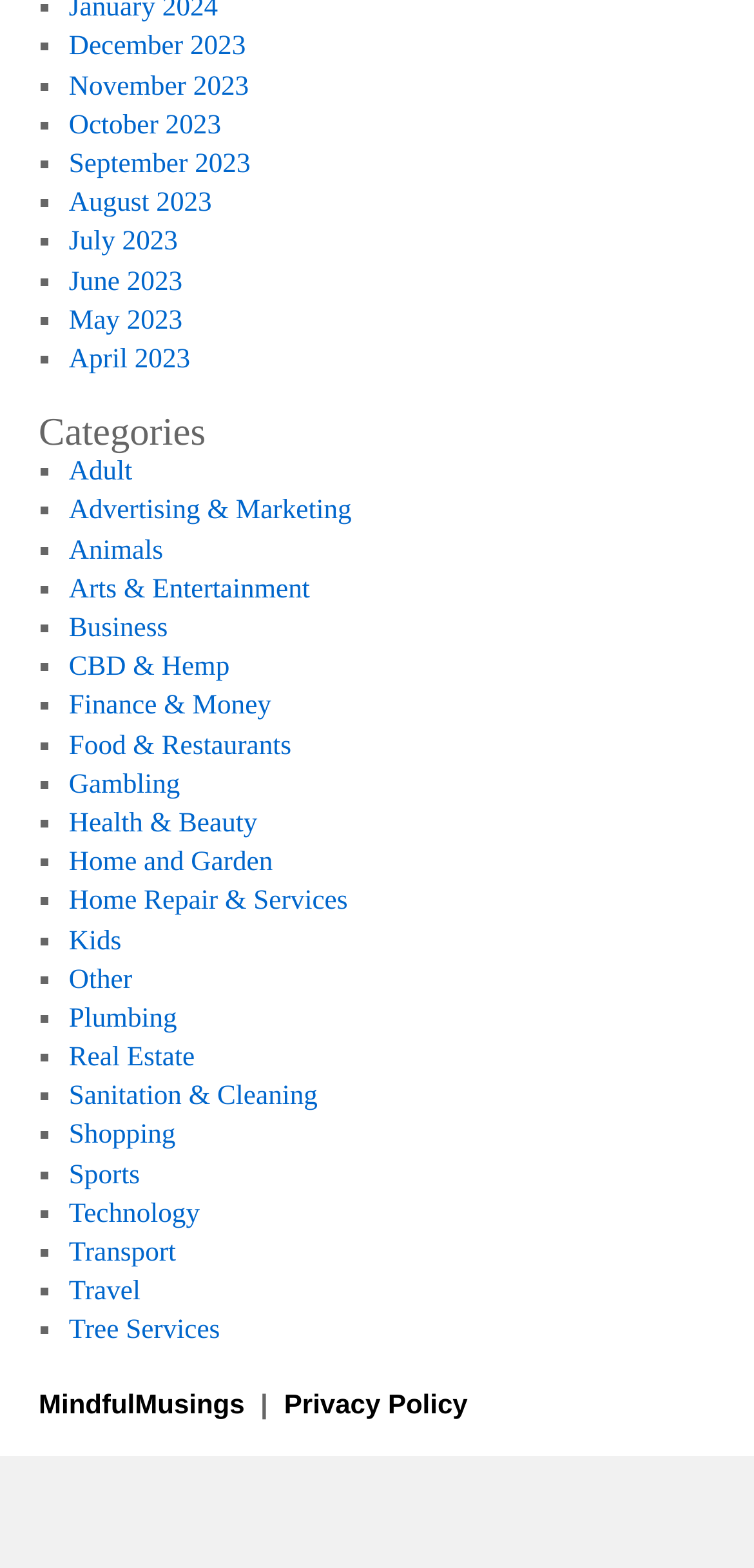Utilize the details in the image to give a detailed response to the question: What is the most recent month listed?

The most recent month listed is December 2023, which is indicated by the link 'December 2023' at the top of the list.